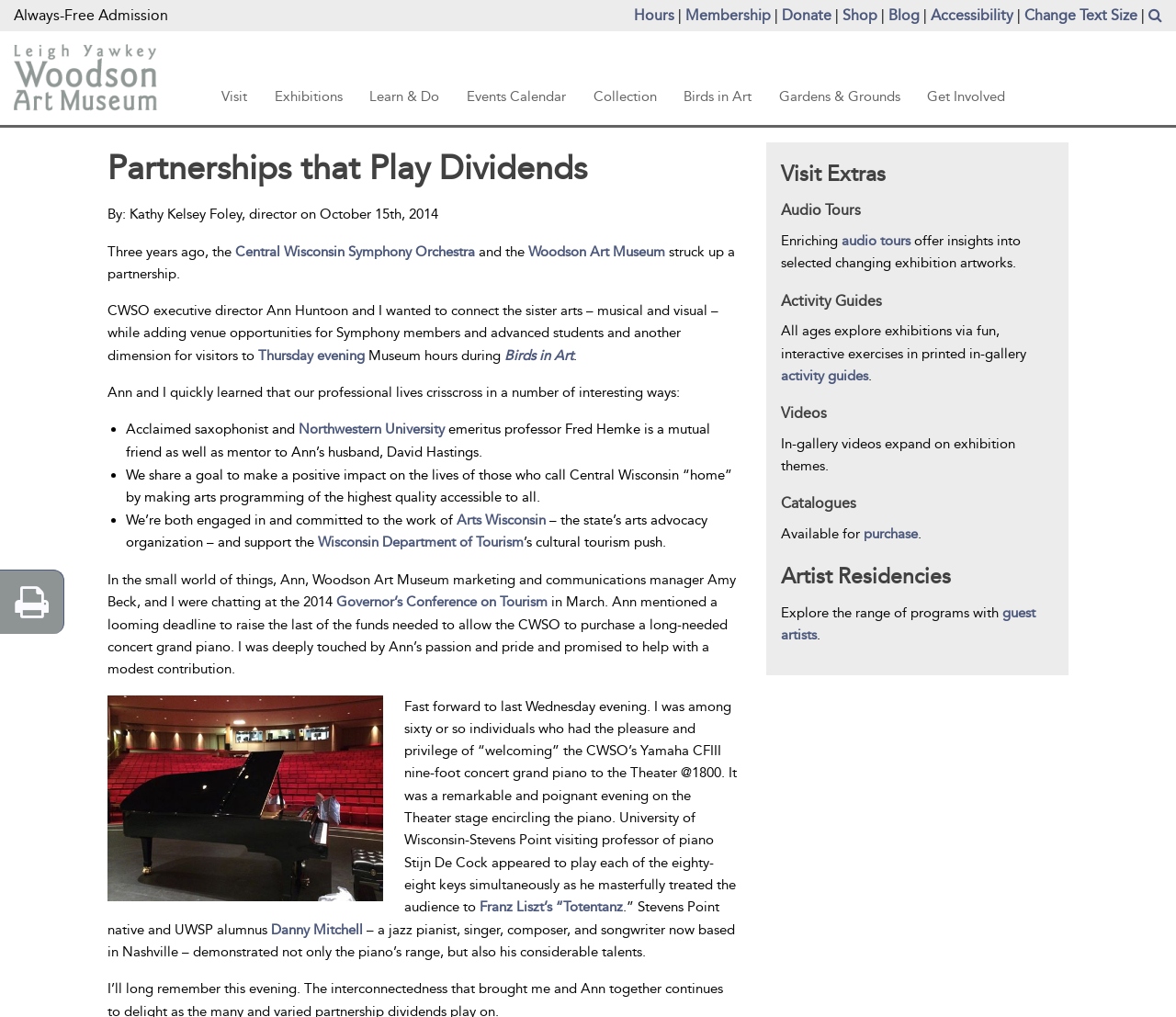Determine the bounding box coordinates of the UI element described by: "Danny Mitchell".

[0.231, 0.906, 0.309, 0.922]